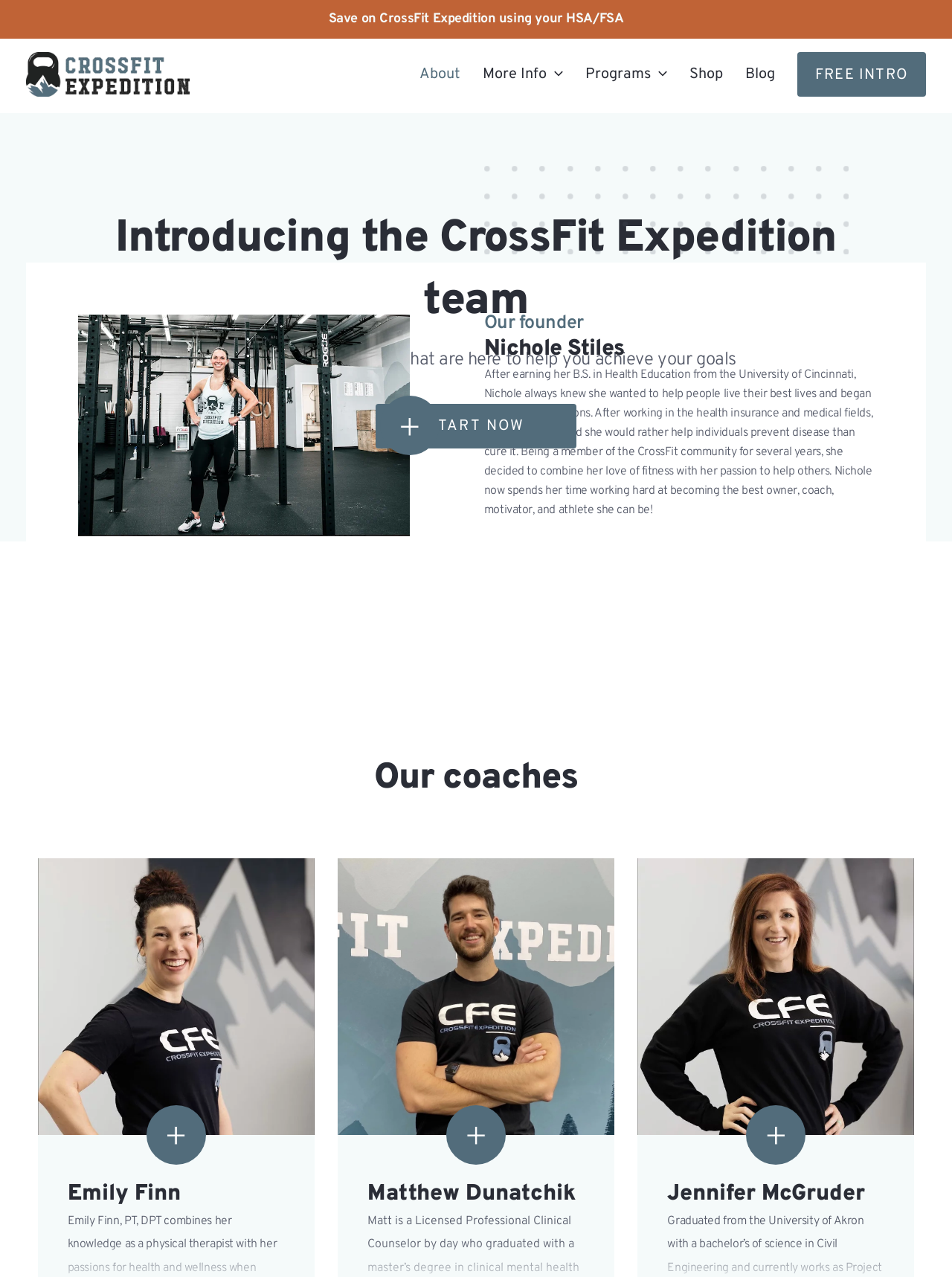Detail the webpage's structure and highlights in your description.

The webpage is about CrossFit Expedition, a fitness center in Columbus, OH. At the top, there is a navigation menu with links to "About", "More Info", "Programs", "Shop", "Blog", and "FREE INTRO". Below the navigation menu, there is a heading that introduces the CrossFit Expedition team.

The main content of the page is divided into three sections. The first section is about the founder, Nichole Stiles. It includes a heading, a subheading with her name, and a paragraph describing her background and passion for fitness. Below her description, there is a large image that takes up most of the width of the page.

The second section is about the coaches at CrossFit Expedition. It starts with a heading and is followed by three figures, each containing an image of a coach and a heading with their name. The coaches are Emily Finn, Matthew Dunatchik, and Jennifer McGruder. The images of the coaches are arranged horizontally, taking up most of the width of the page.

In between the sections, there is a call-to-action button that says "START NOW". Additionally, there is a link at the top of the page that says "Save on CrossFit Expedition using your HSA/FSA".